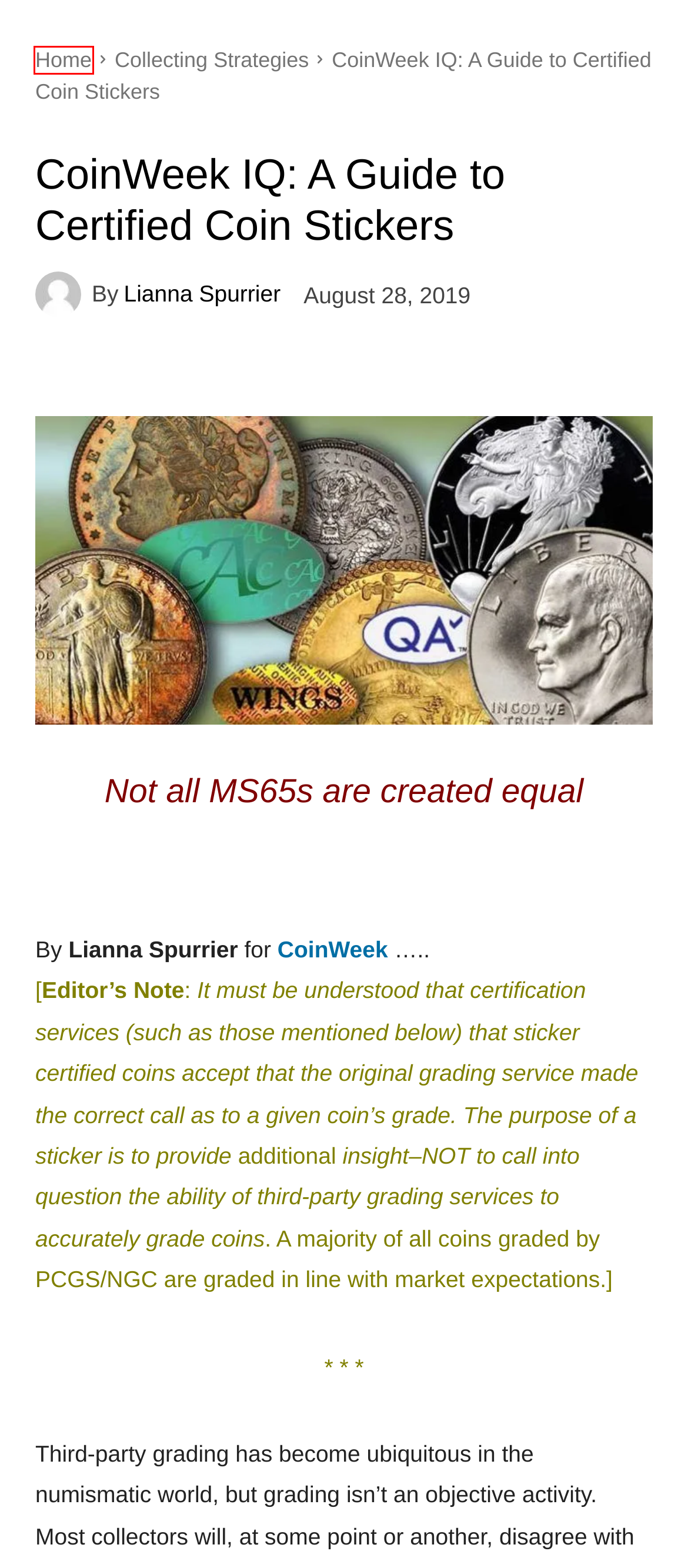Look at the screenshot of a webpage with a red bounding box and select the webpage description that best corresponds to the new page after clicking the element in the red box. Here are the options:
A. Lianna Spurrier, Author at CoinWeek: Rare Coin, Currency, and Bullion News for Collectors
B. Upcoming Live Online Auctions - Daniel Frank Sedwick, LLC
C. Collecting Strategies | CoinWeek: Rare Coin, Currency, and Bullion News for Collectors
D. WingsCoins.com is for sale | HugeDomains
E. CoinWeek Coin collecting news, articles and videos
F. Stack’s Bowers Galleries Sets Record for Most Valuable Modern U.S. Coin
G. WINGS ® - World Coin Grading Verification
H. CAC Grading: Professional Coin Grading & Certification Services

E